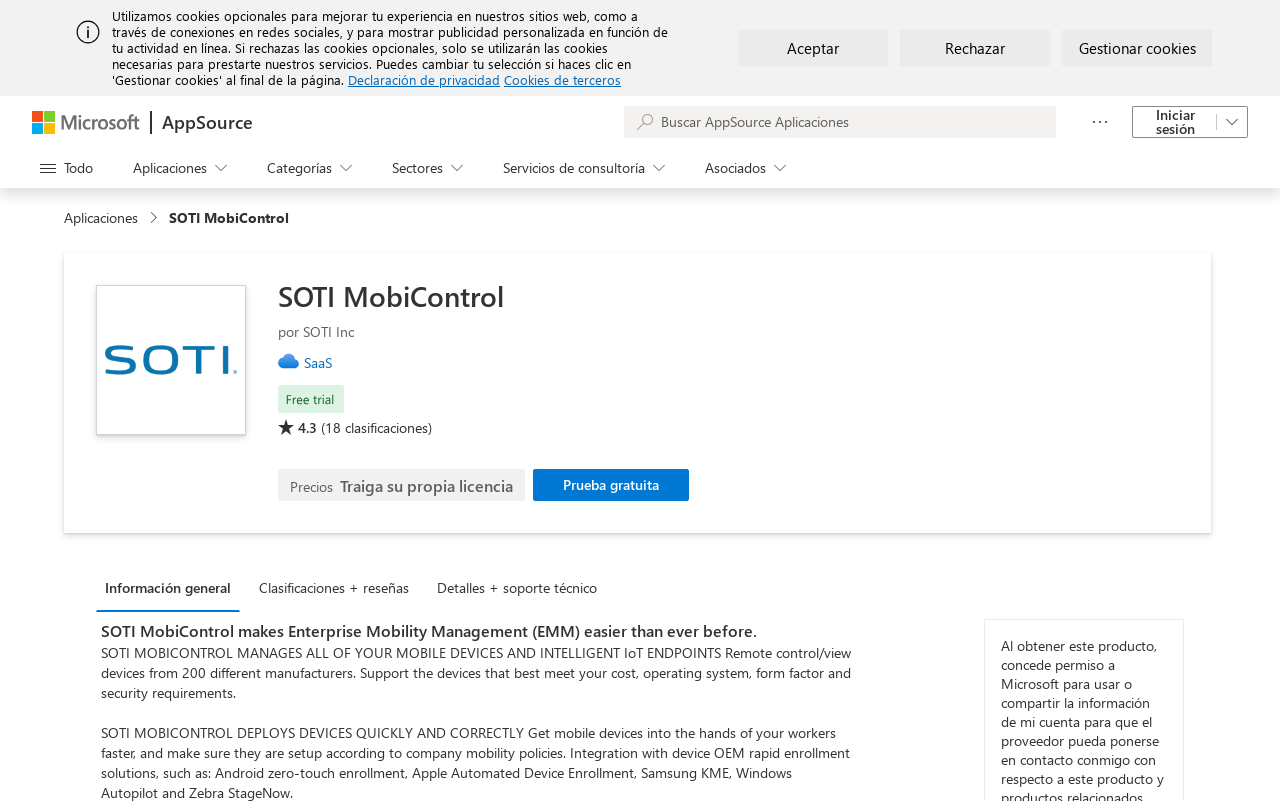How many classifications are mentioned?
Examine the image closely and answer the question with as much detail as possible.

The webpage shows a rating section with 4.3 stars and 18 classifications. This information is mentioned in the static text elements.